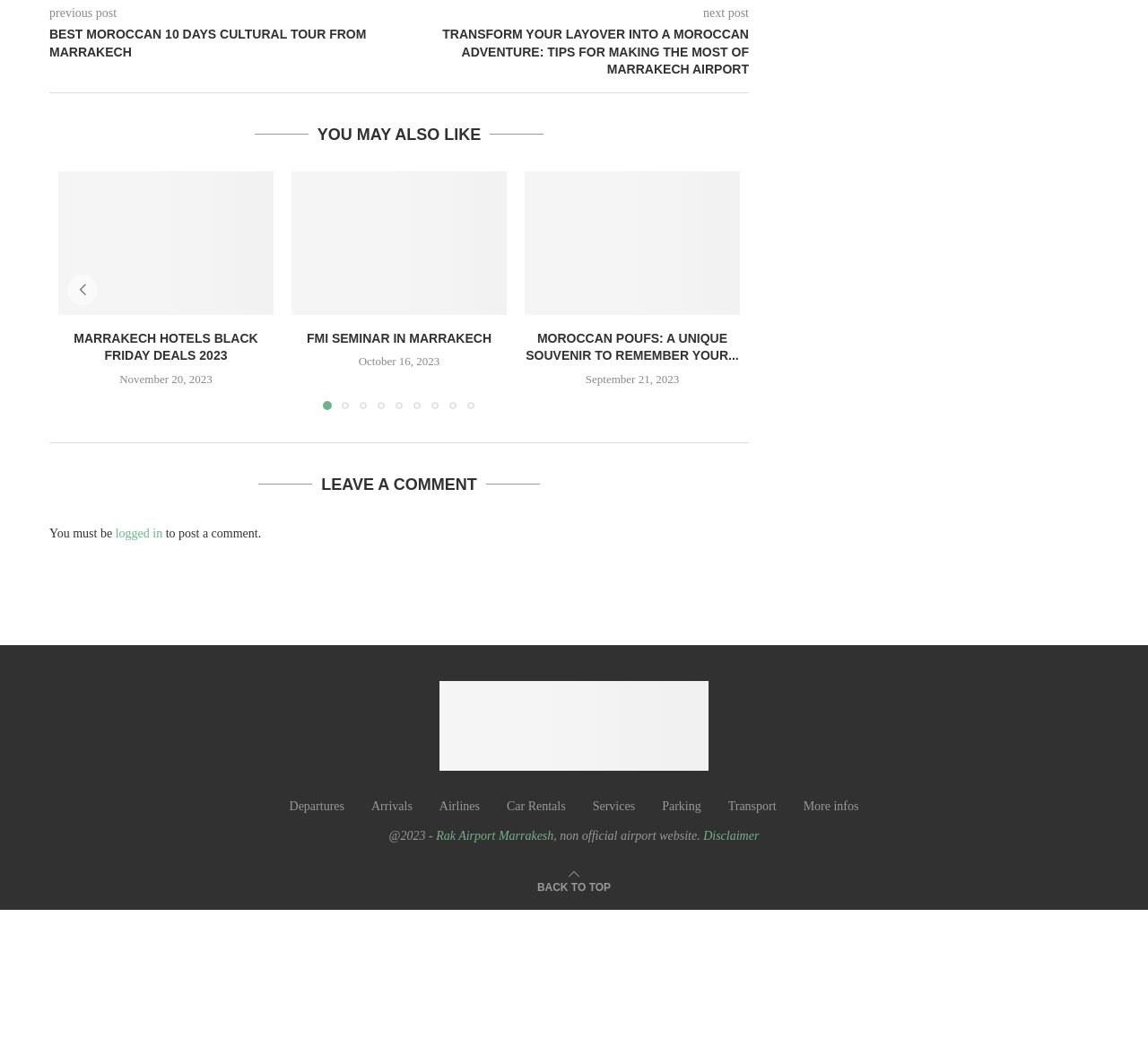Locate the bounding box coordinates of the element you need to click to accomplish the task described by this instruction: "Click on the 'Footer Logo' link".

[0.383, 0.65, 0.617, 0.735]